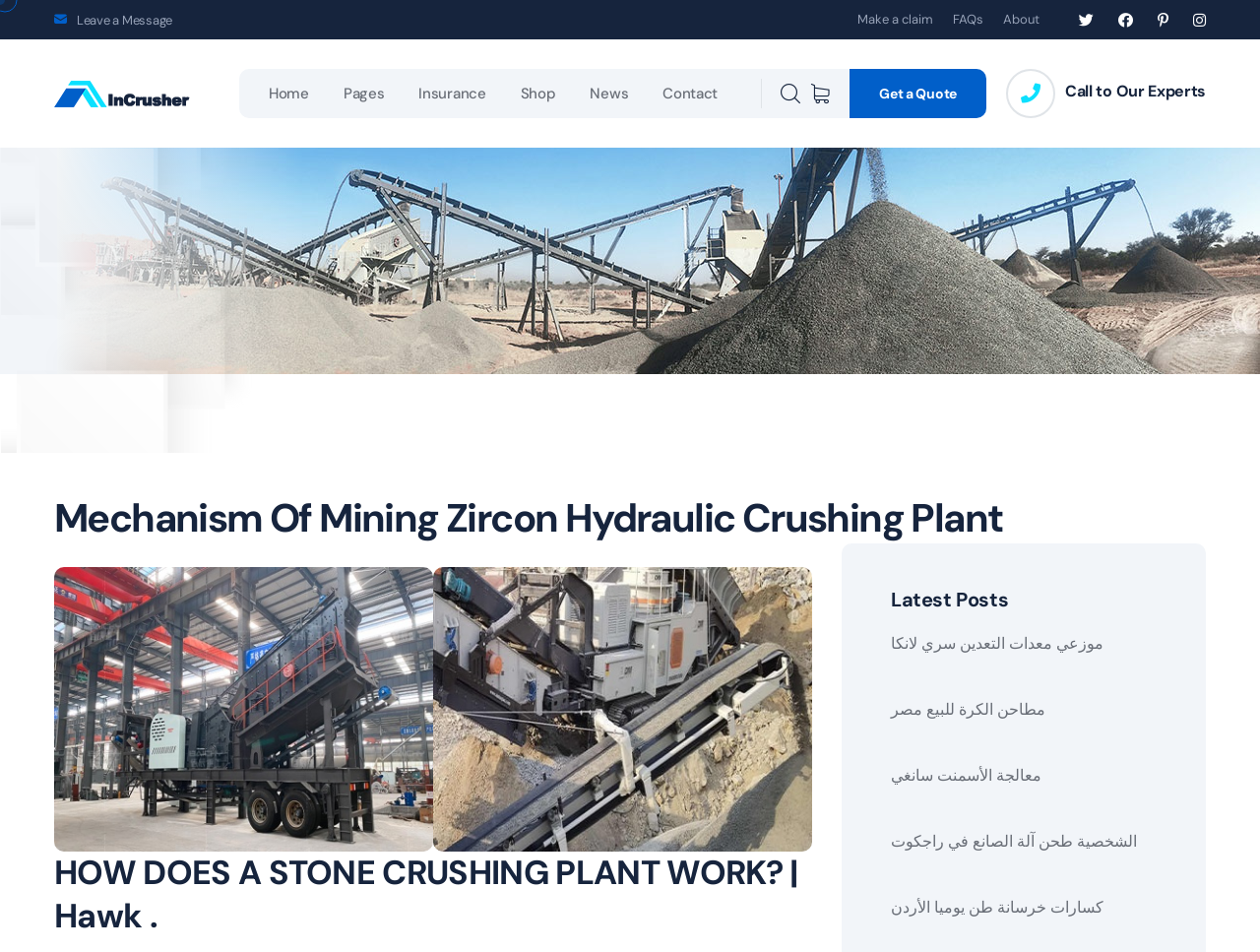Refer to the image and answer the question with as much detail as possible: How many latest posts are listed?

Under the 'Latest Posts' heading, I found four links to different posts, namely 'موزعي معدات التعدين سري لانكا', 'مطاحن الكرة للبيع مصر', 'معالجة الأسمنت سانغي', and 'كسارات خرسانة طن يوميا الأردن'.